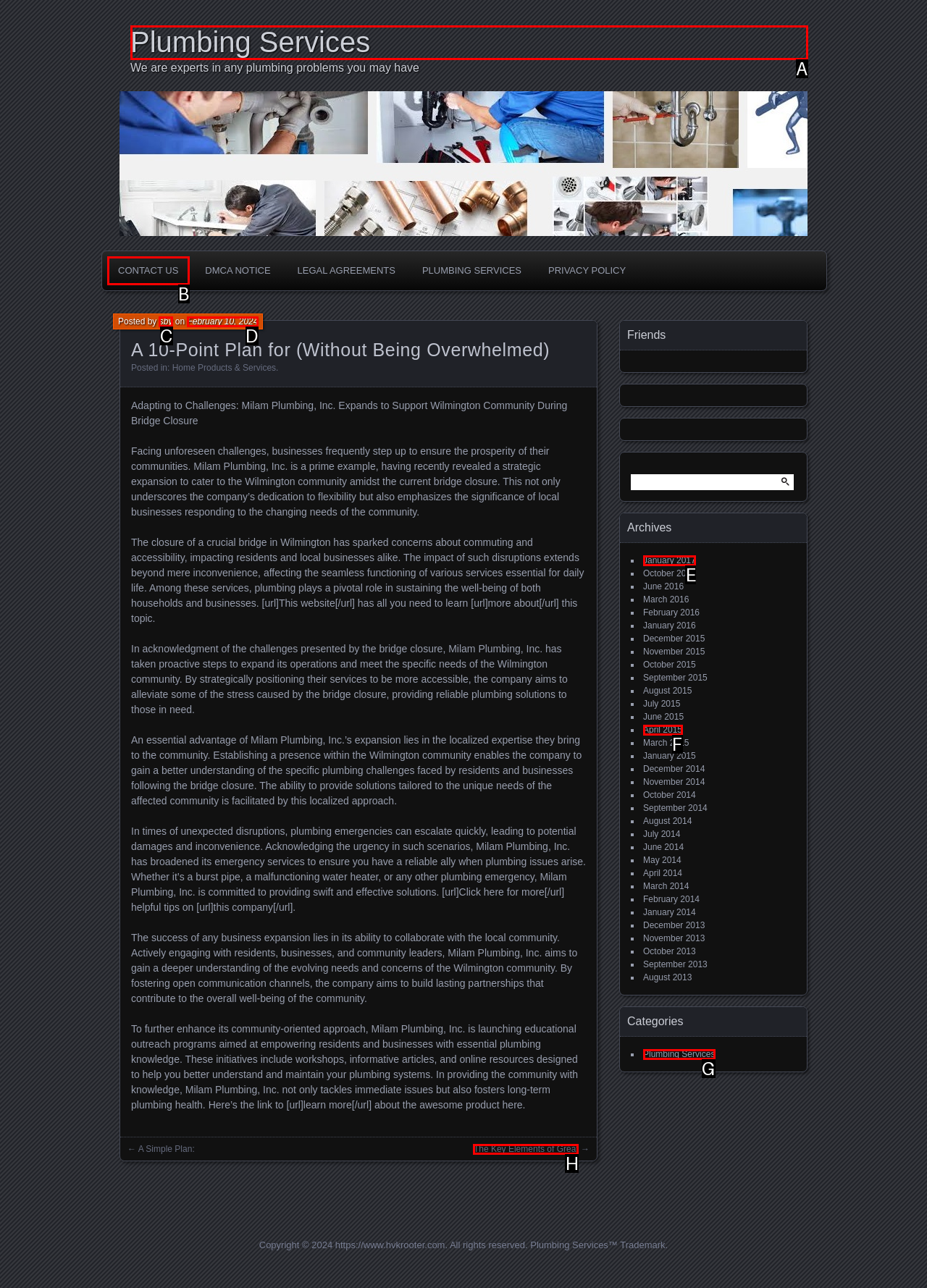Identify the HTML element to click to execute this task: Click on CONTACT US Respond with the letter corresponding to the proper option.

B